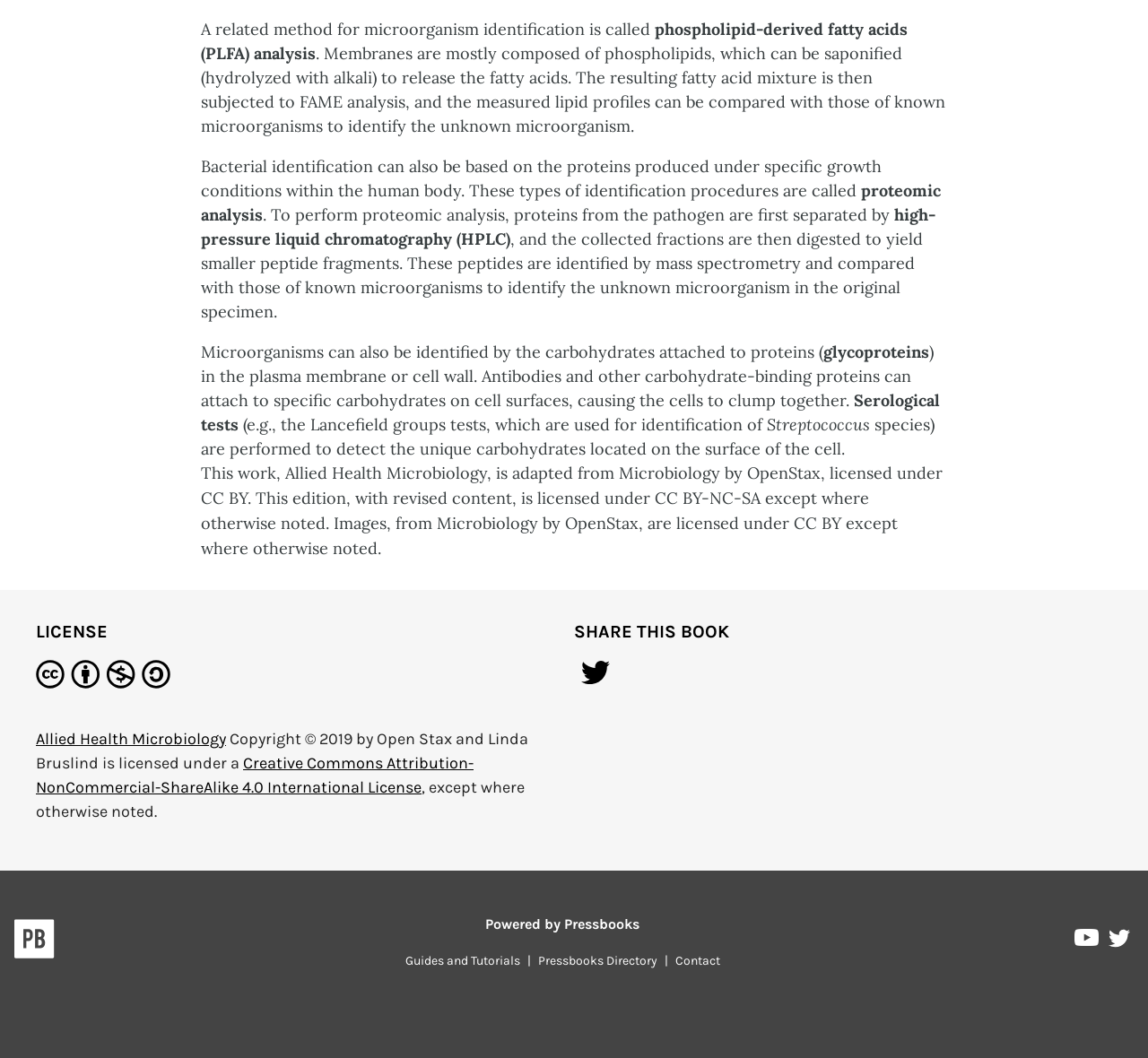Extract the bounding box coordinates for the UI element described by the text: "parent_node: Powered by Pressbooks title="Pressbooks"". The coordinates should be in the form of [left, top, right, bottom] with values between 0 and 1.

[0.012, 0.869, 0.048, 0.913]